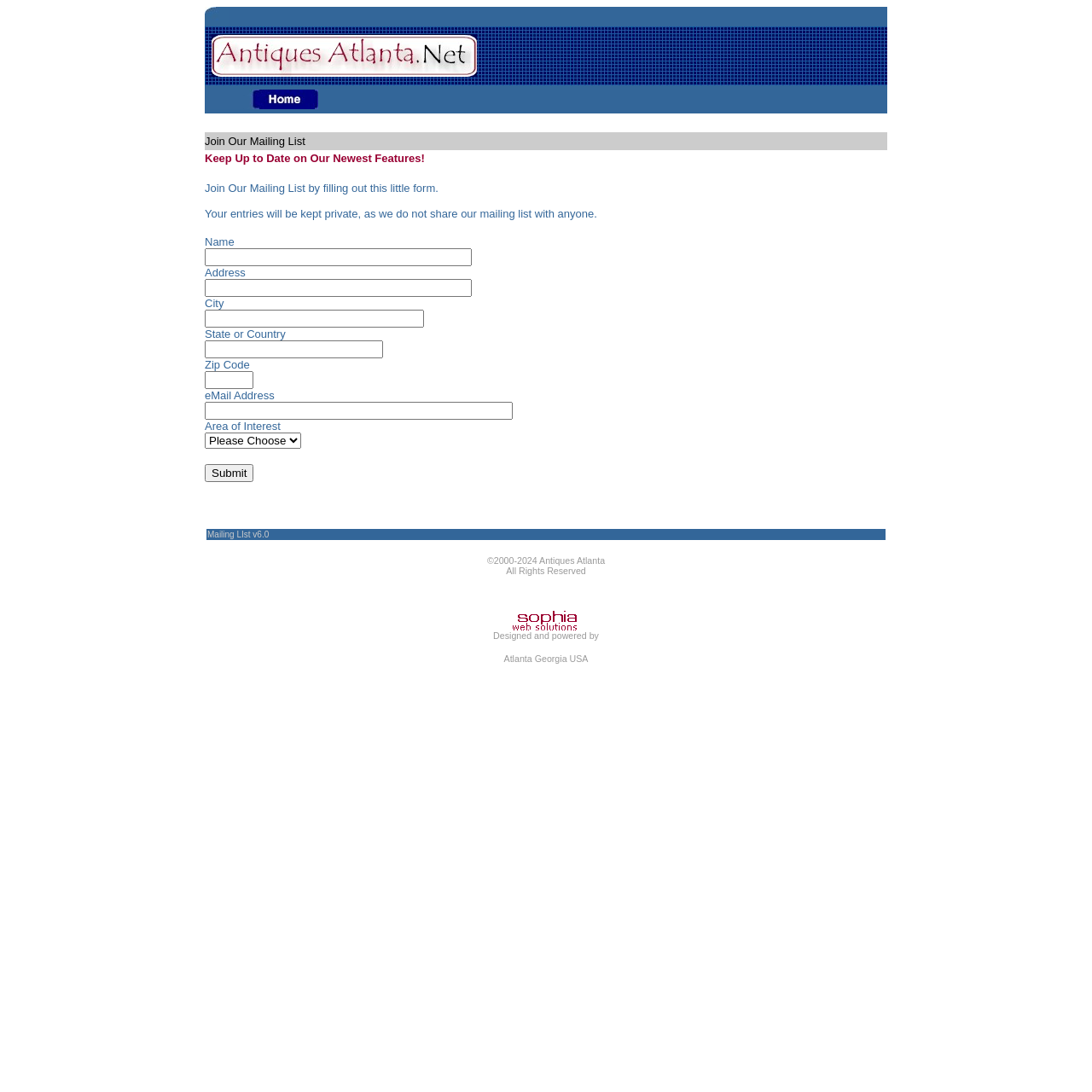Identify the bounding box coordinates of the clickable region necessary to fulfill the following instruction: "Click the link to Sophia Solutions Atlanta Website Design and Development". The bounding box coordinates should be four float numbers between 0 and 1, i.e., [left, top, right, bottom].

[0.363, 0.587, 0.637, 0.598]